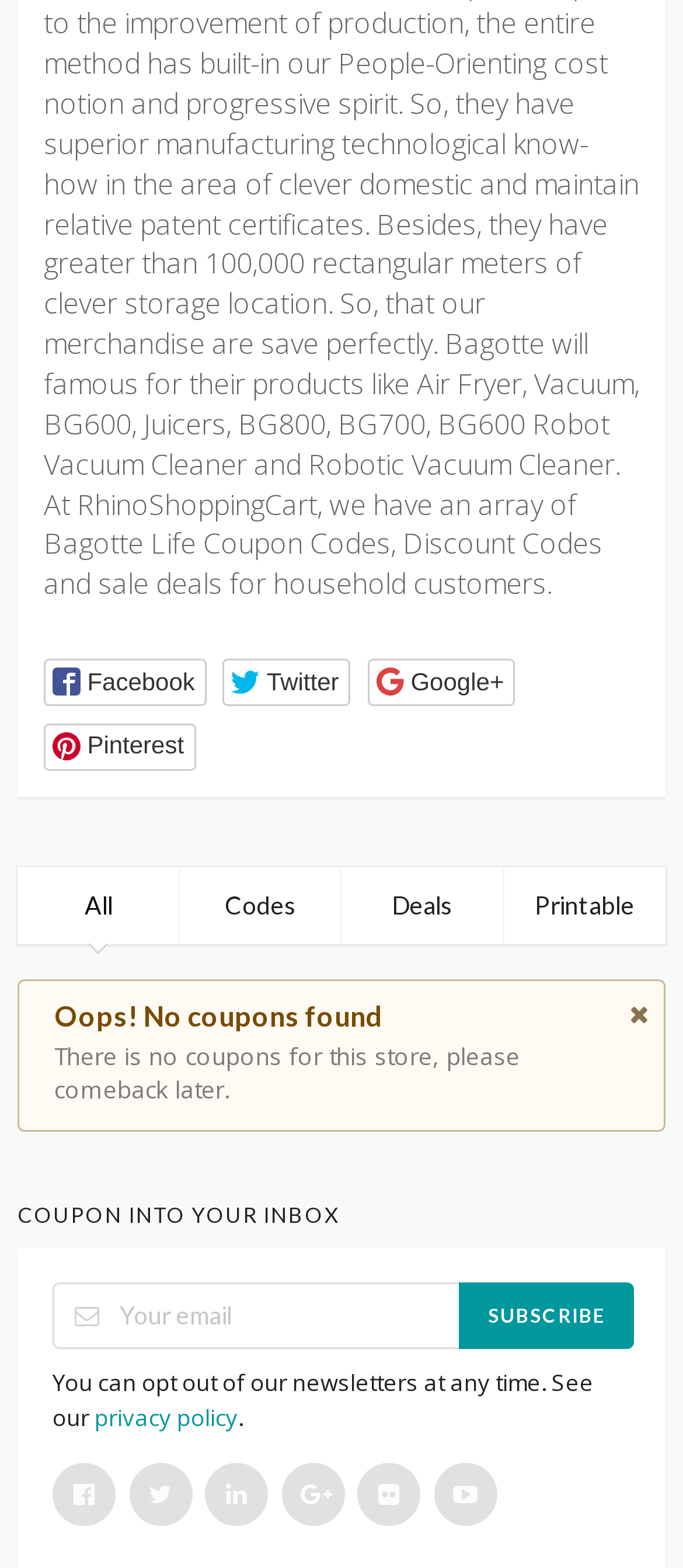What is the purpose of the textbox? Using the information from the screenshot, answer with a single word or phrase.

To input email